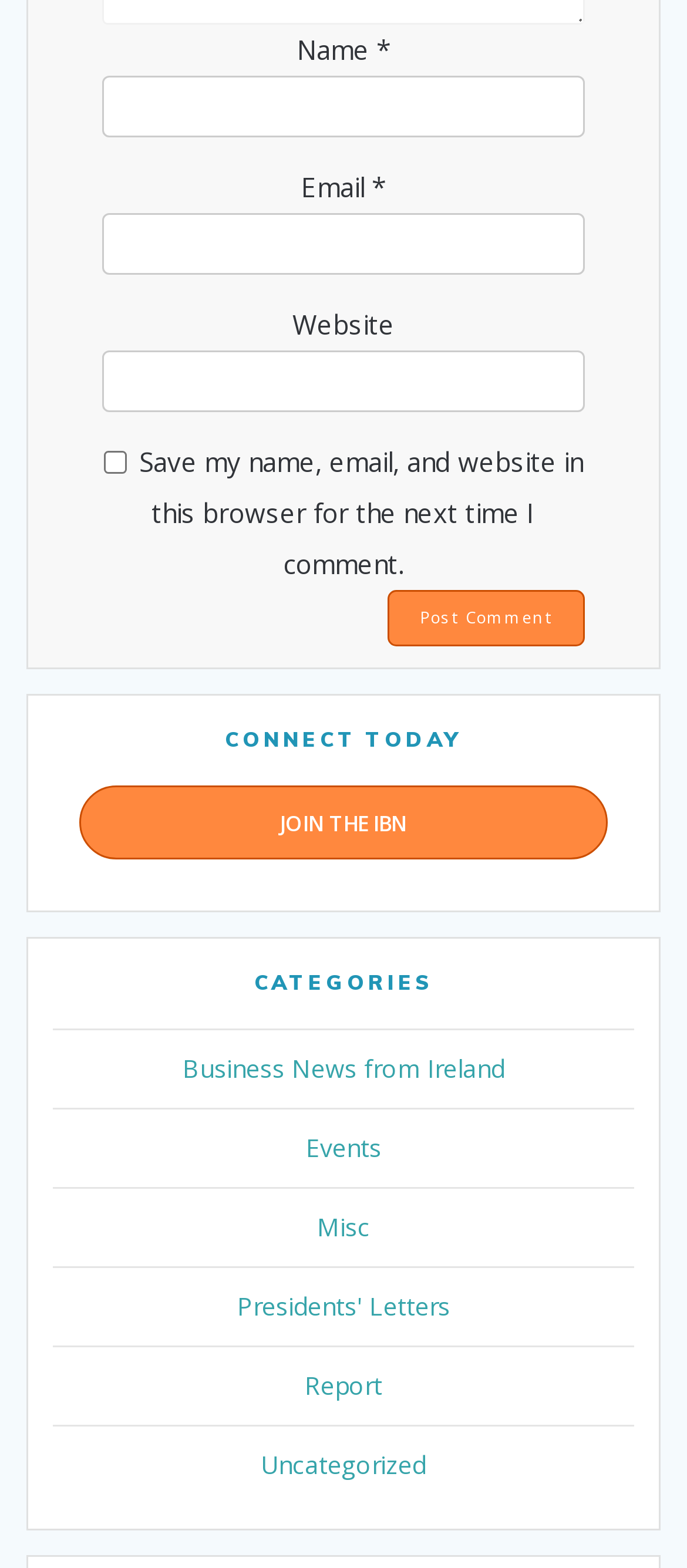Please find the bounding box coordinates of the element that you should click to achieve the following instruction: "Enter your name". The coordinates should be presented as four float numbers between 0 and 1: [left, top, right, bottom].

[0.149, 0.088, 0.851, 0.127]